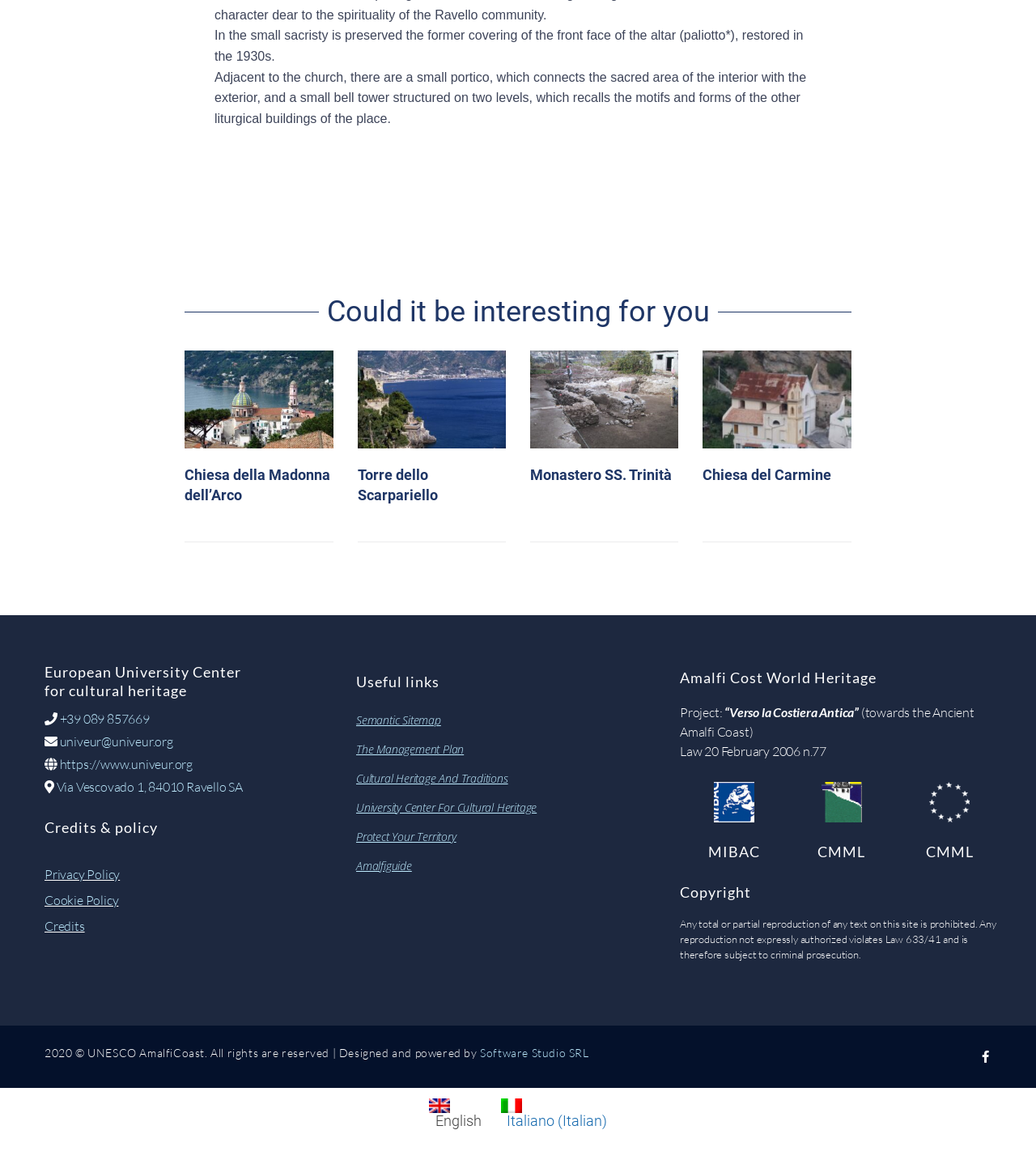Given the following UI element description: "Semantic sitemap", find the bounding box coordinates in the webpage screenshot.

[0.344, 0.606, 0.656, 0.631]